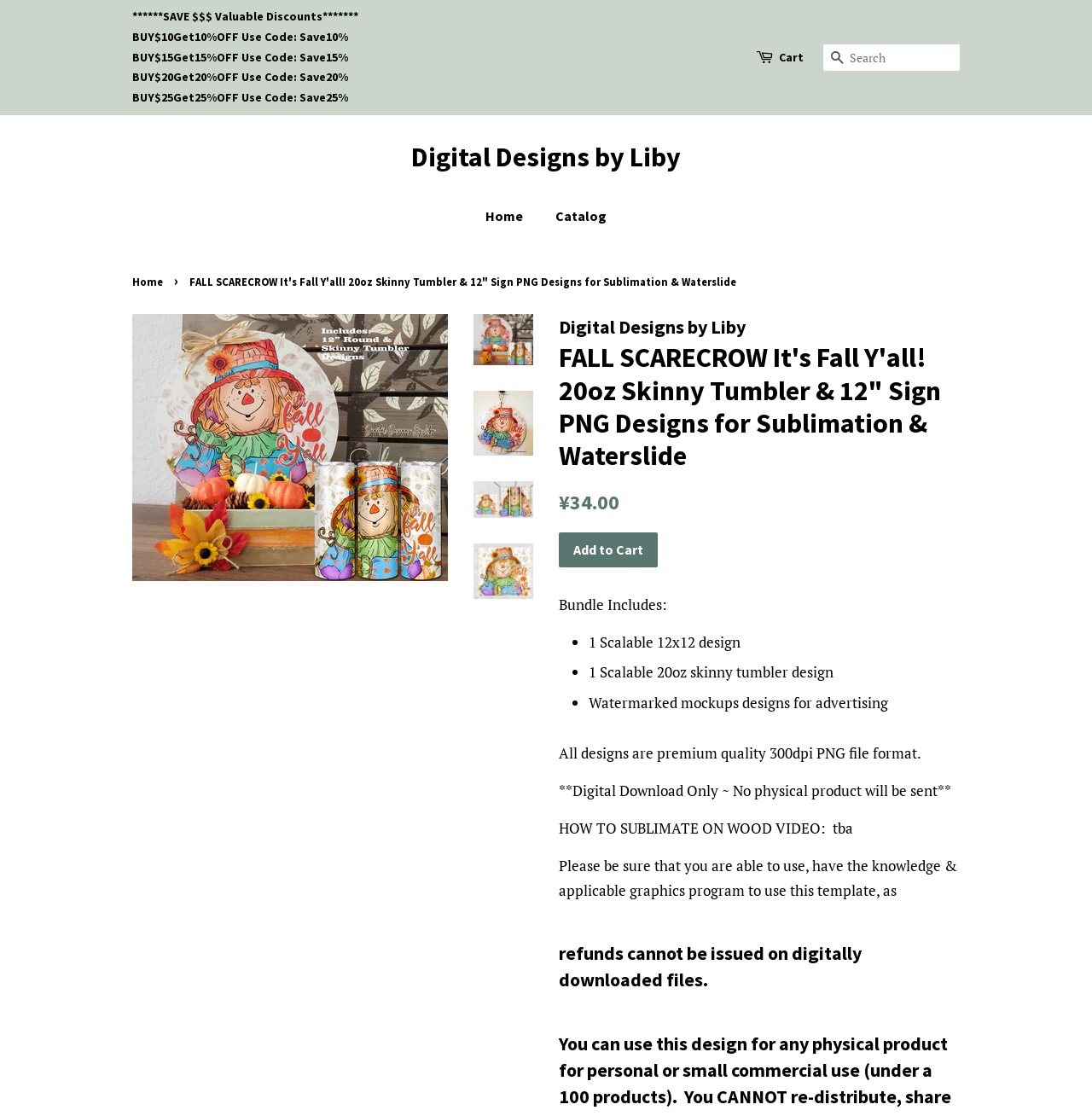What is the discount code for 10% off?
Please give a detailed and elaborate answer to the question based on the image.

The discount code can be found in the top section of the webpage, where it says '******SAVE $$$ Valuable Discounts*******'. The code is 'Save10%' for 10% off, 'Save15%' for 15% off, and so on.